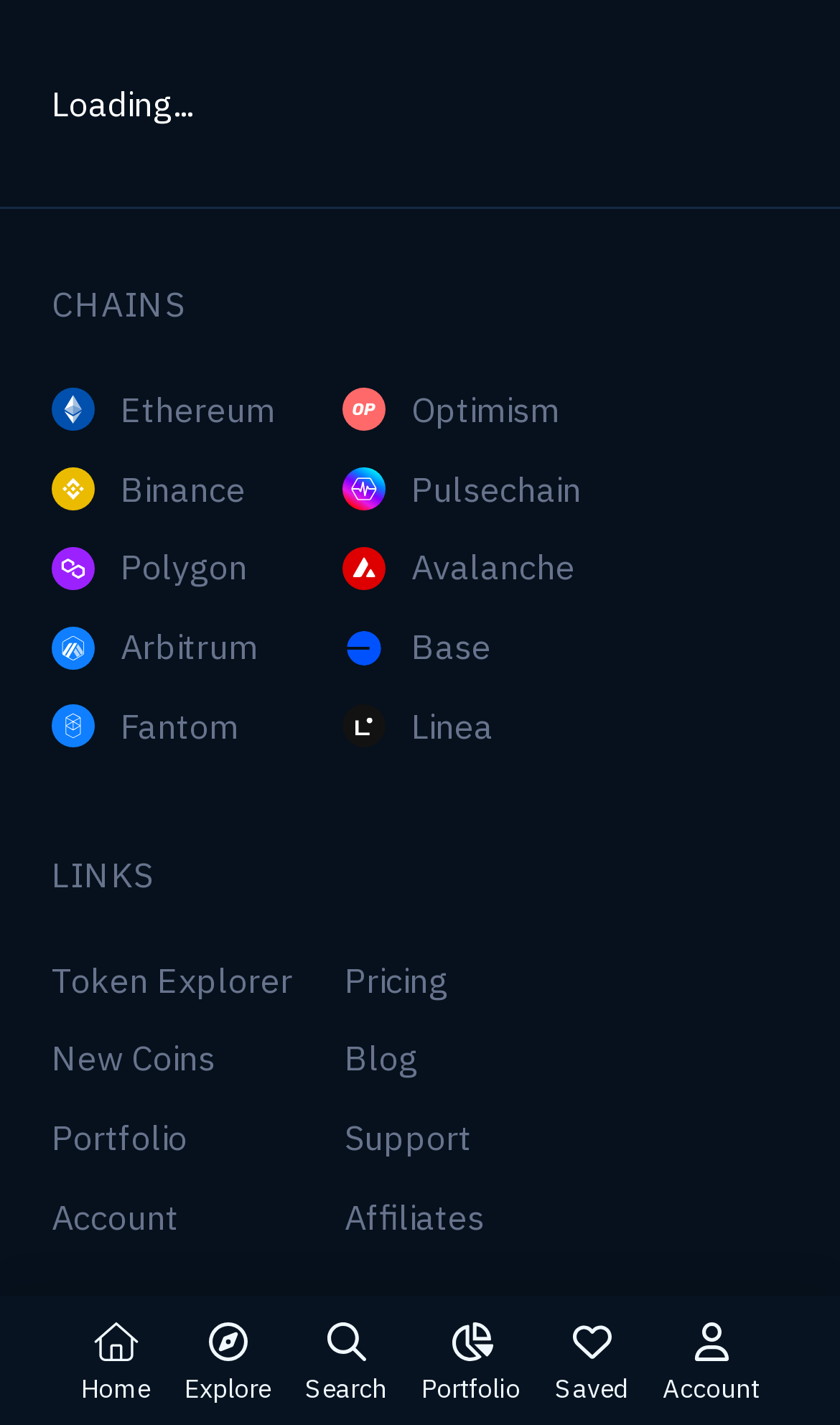How many categories are on the webpage?
Carefully examine the image and provide a detailed answer to the question.

I identified three categories on the webpage: 'CHAINS', 'LINKS', and 'RESOURCES', each with its own set of links or resources.